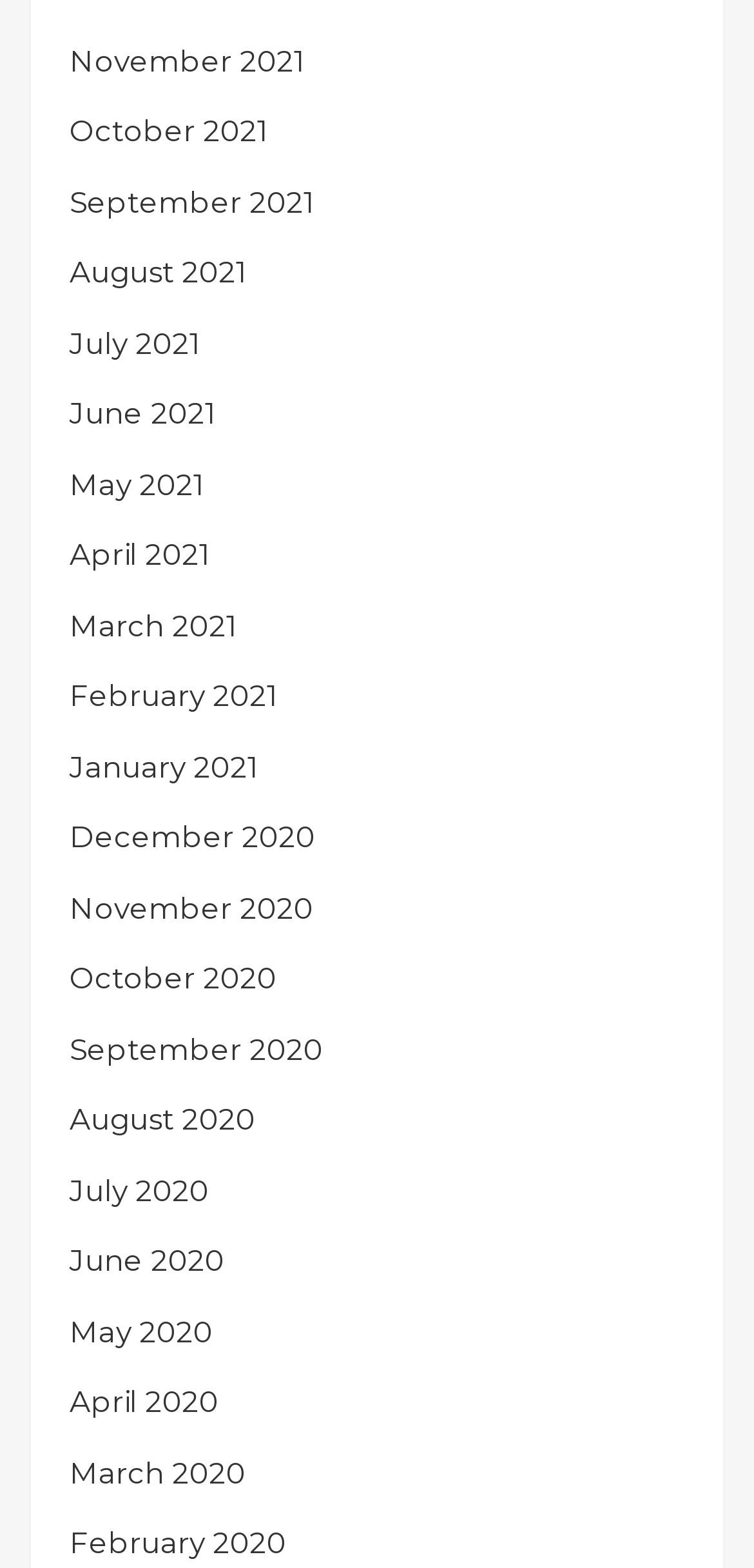Can you specify the bounding box coordinates of the area that needs to be clicked to fulfill the following instruction: "view November 2021"?

[0.092, 0.027, 0.405, 0.05]